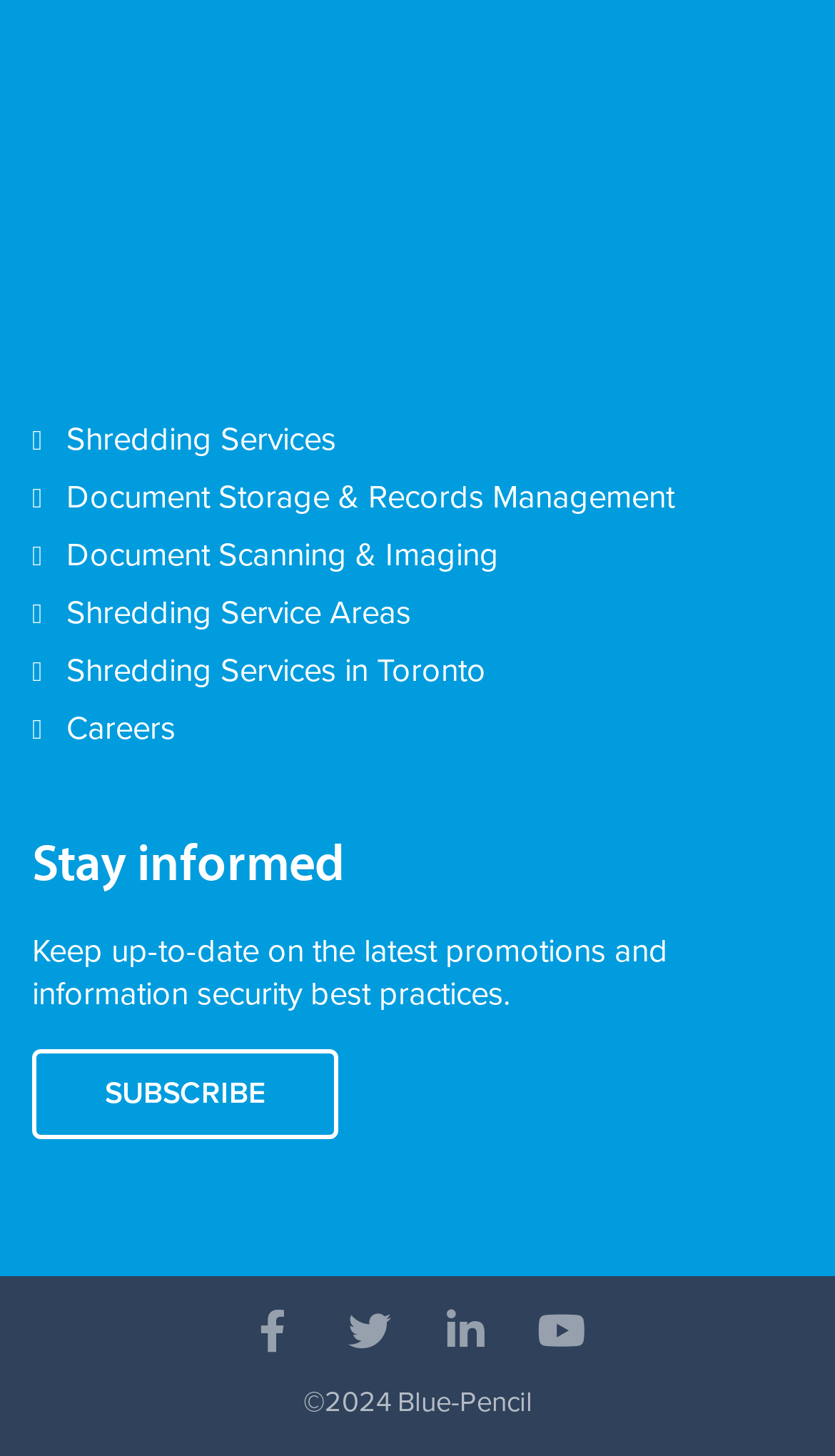Please identify the bounding box coordinates for the region that you need to click to follow this instruction: "View Shredding Services".

[0.038, 0.288, 0.403, 0.314]